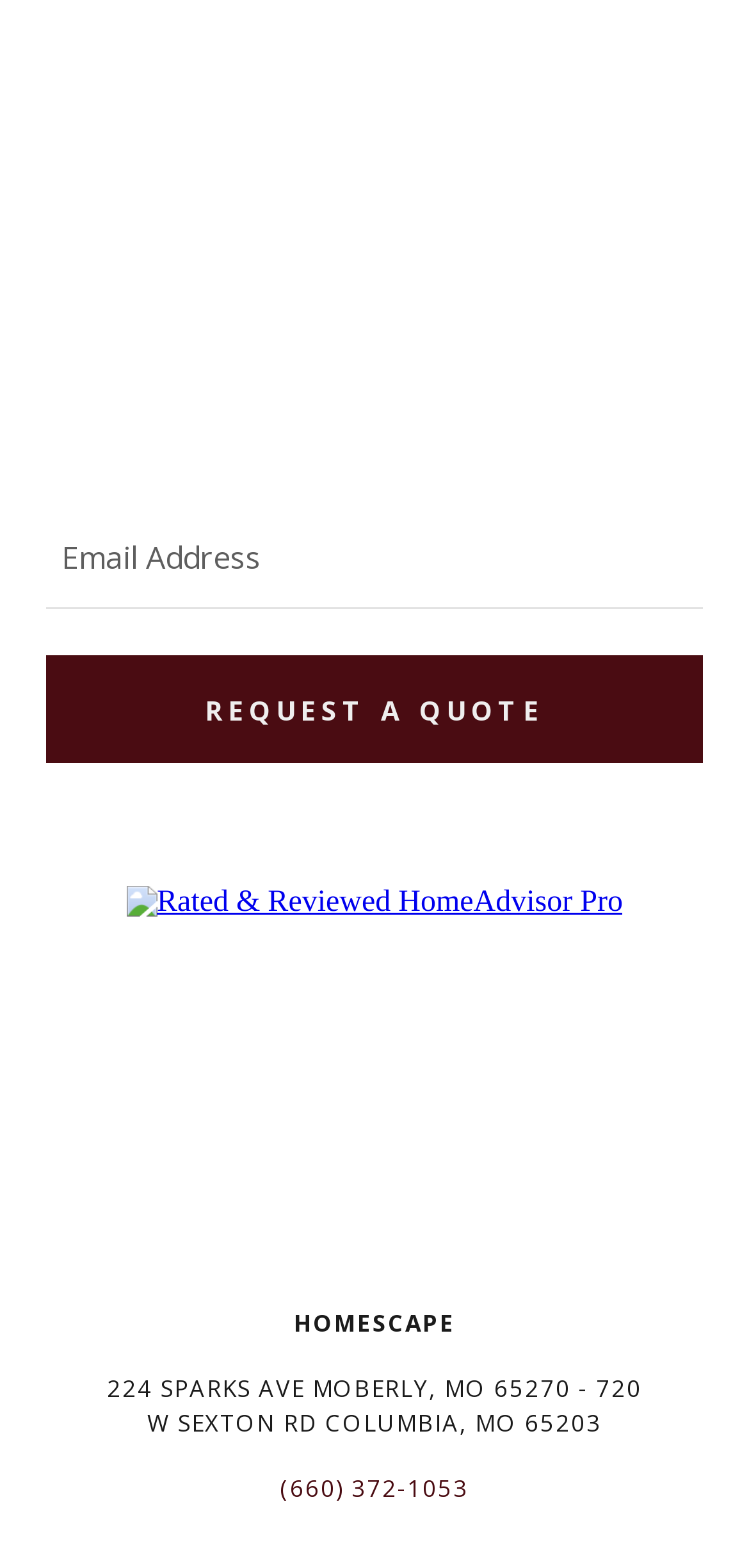Provide the bounding box coordinates, formatted as (top-left x, top-left y, bottom-right x, bottom-right y), with all values being floating point numbers between 0 and 1. Identify the bounding box of the UI element that matches the description: (660) 372-1053

[0.374, 0.939, 0.626, 0.96]